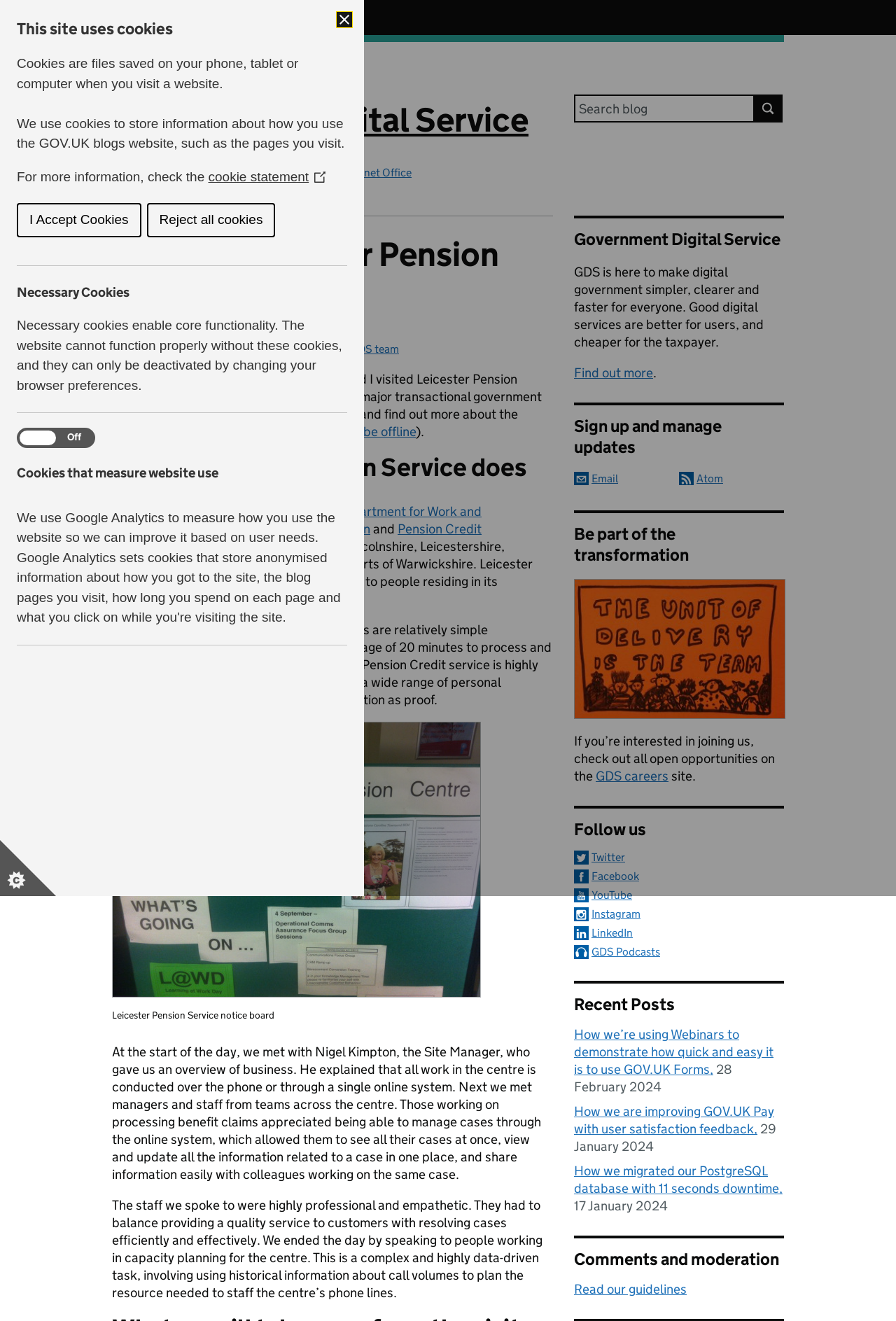Bounding box coordinates are specified in the format (top-left x, top-left y, bottom-right x, bottom-right y). All values are floating point numbers bounded between 0 and 1. Please provide the bounding box coordinate of the region this sentence describes: Skip to main content

[0.0, 0.0, 0.024, 0.011]